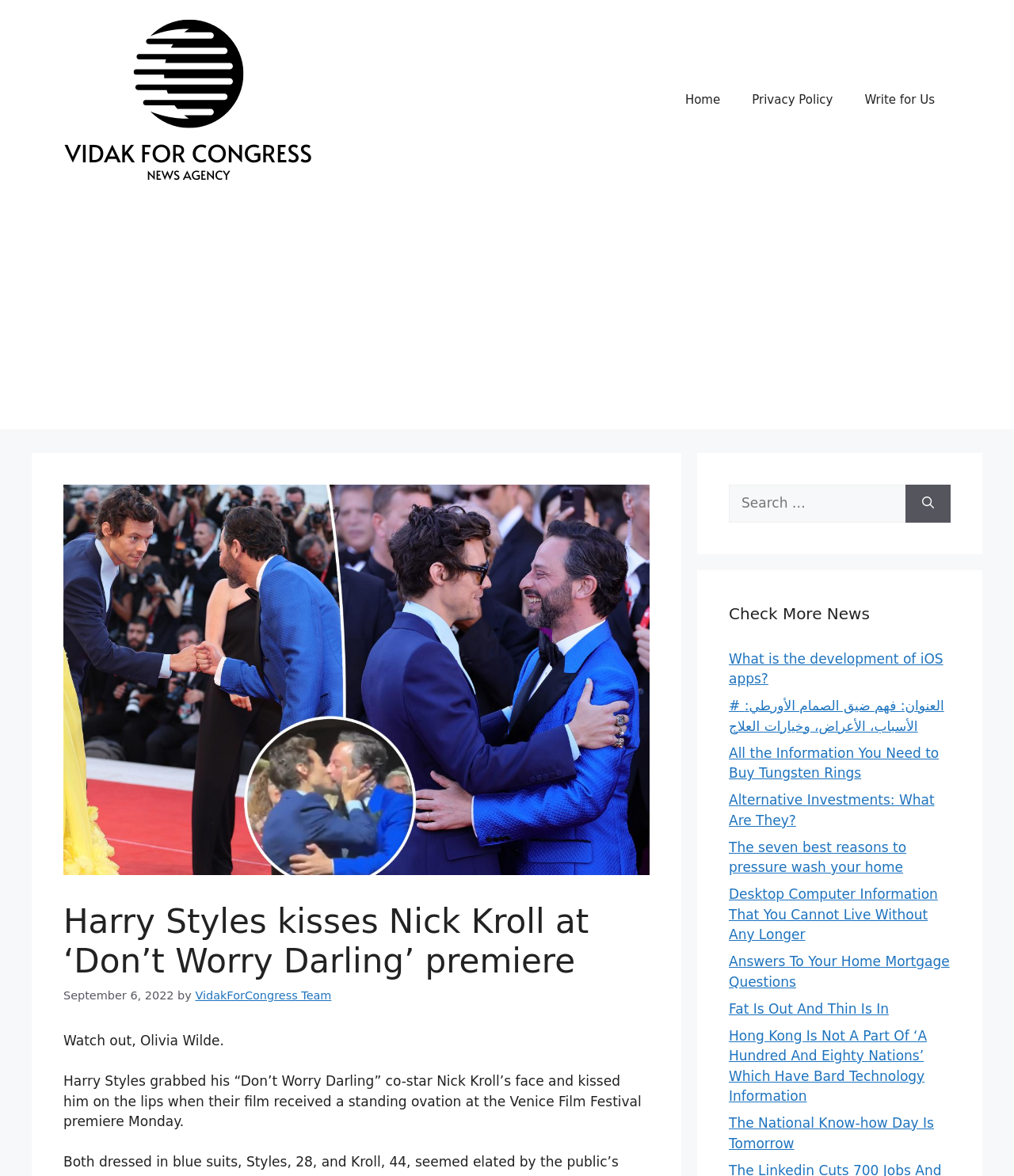Locate the bounding box coordinates of the clickable region to complete the following instruction: "Click the 'Write for Us' link."

[0.837, 0.065, 0.938, 0.105]